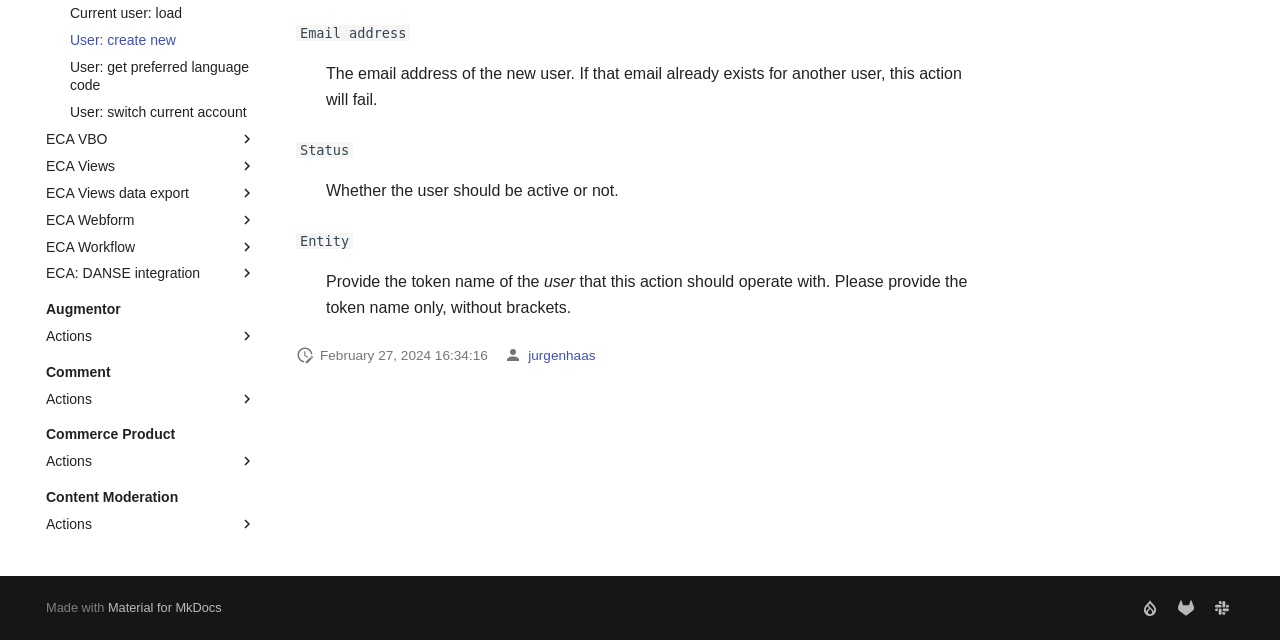Specify the bounding box coordinates (top-left x, top-left y, bottom-right x, bottom-right y) of the UI element in the screenshot that matches this description: Content Moderation

[0.036, 0.762, 0.2, 0.791]